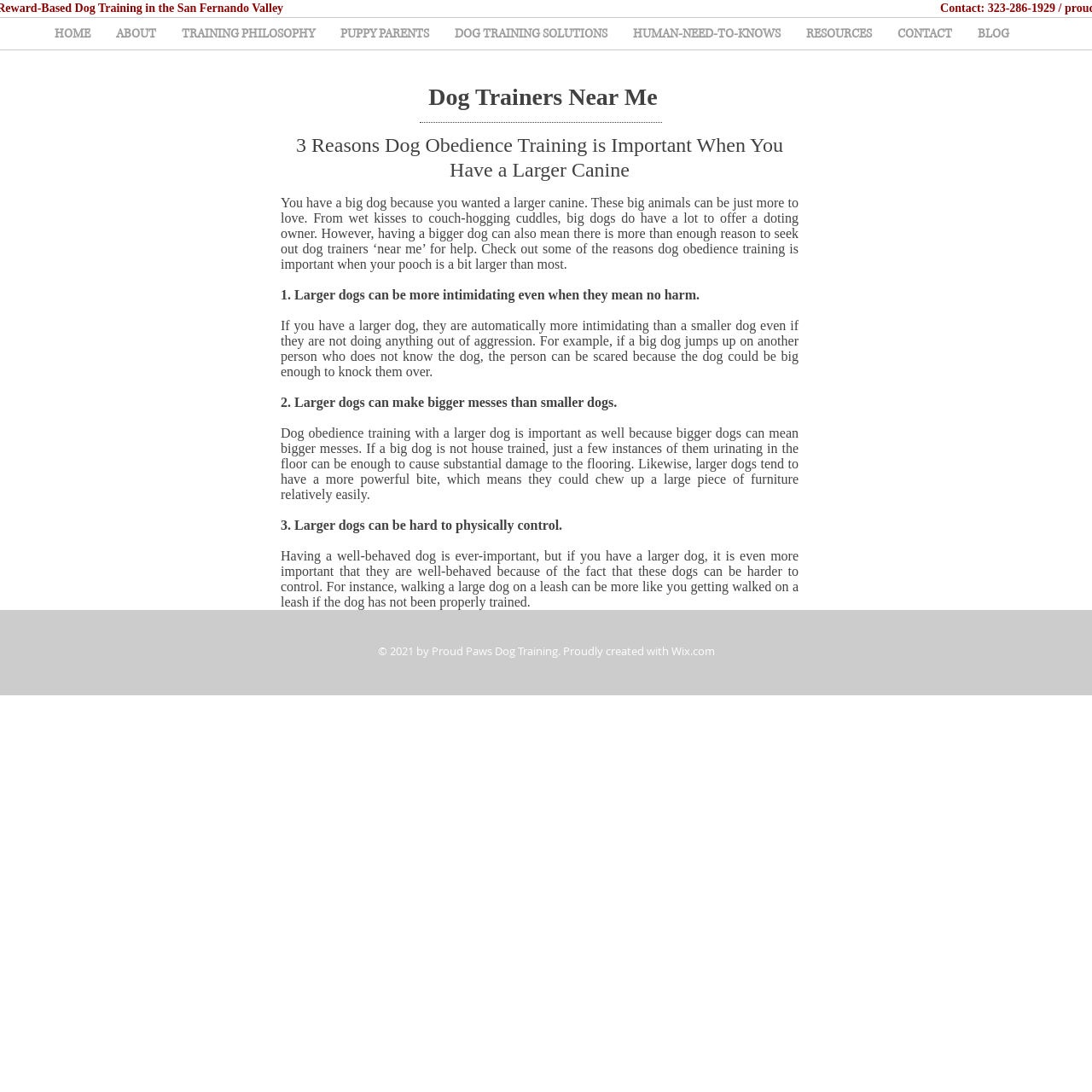Can you specify the bounding box coordinates of the area that needs to be clicked to fulfill the following instruction: "Click on the 'HOME' link"?

[0.038, 0.016, 0.095, 0.045]